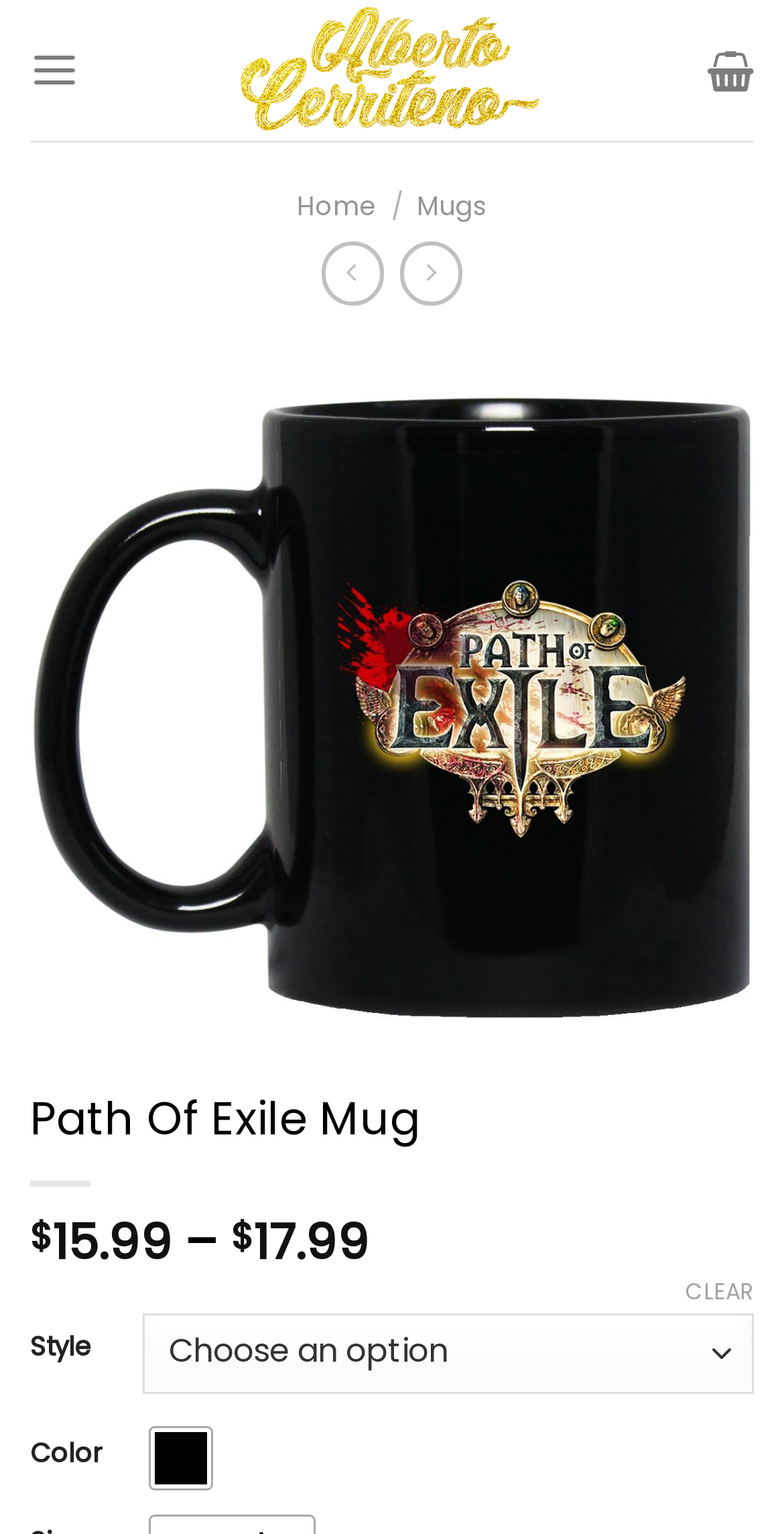Please locate the bounding box coordinates of the element that needs to be clicked to achieve the following instruction: "Clear selection". The coordinates should be four float numbers between 0 and 1, i.e., [left, top, right, bottom].

[0.874, 0.832, 0.962, 0.851]